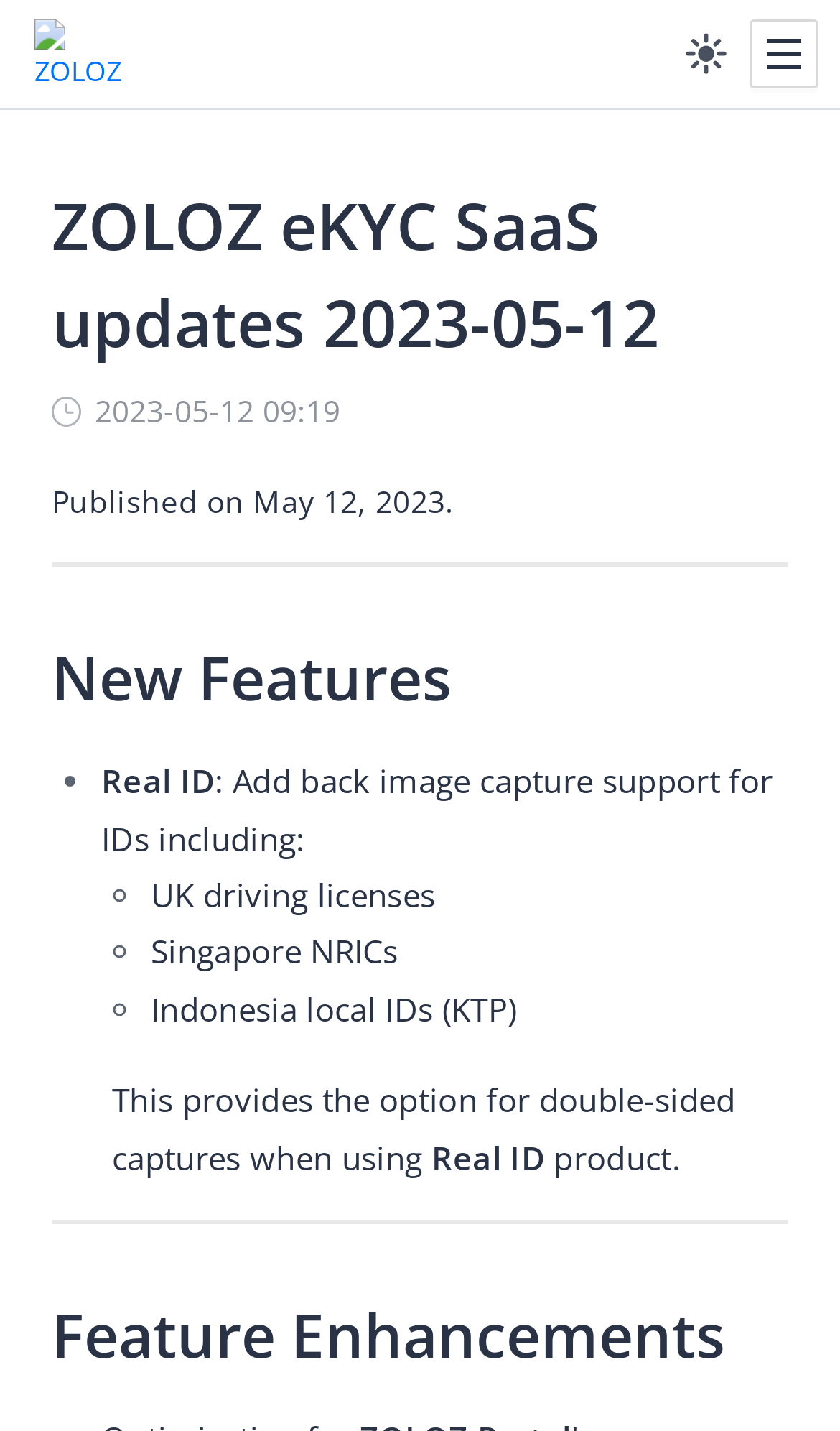Please identify the bounding box coordinates of the clickable area that will allow you to execute the instruction: "Click the ZOLOZ logo".

[0.041, 0.013, 0.175, 0.063]